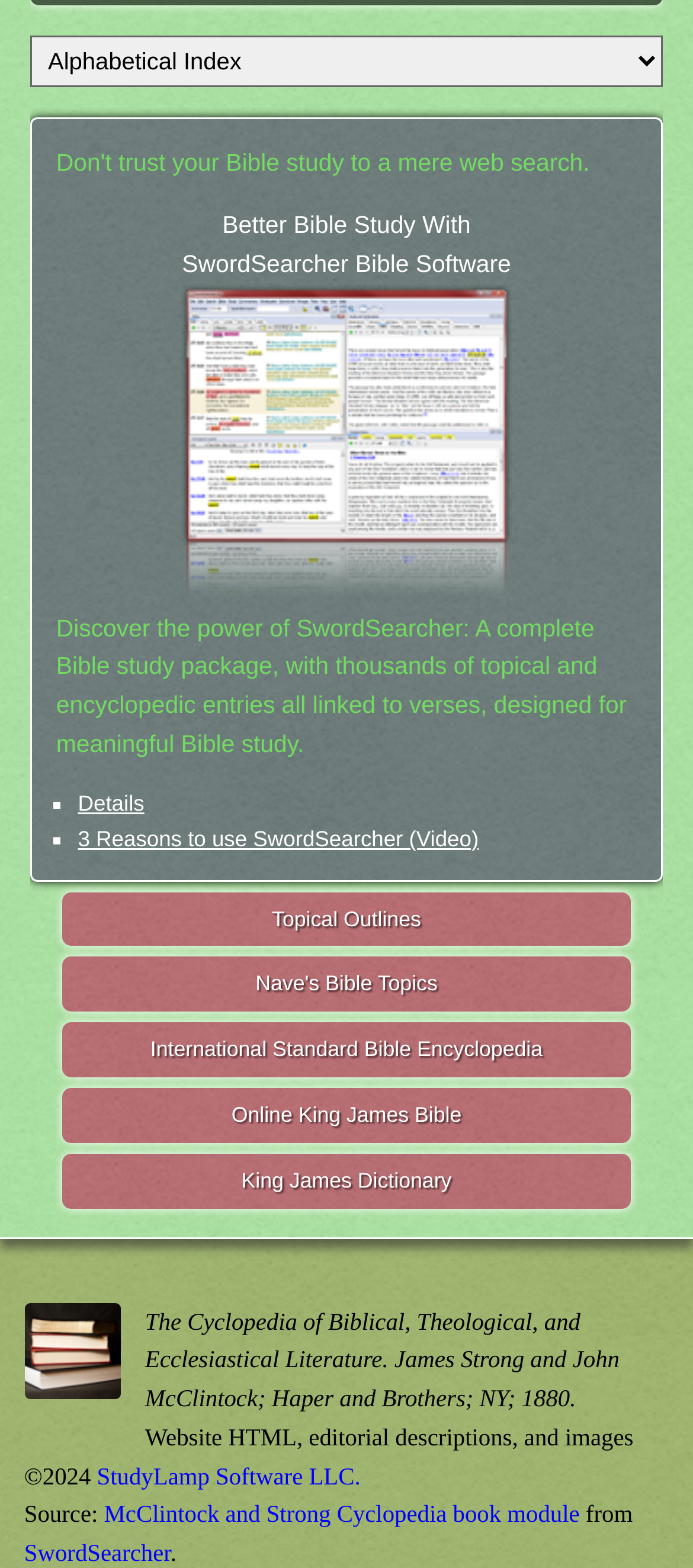Kindly determine the bounding box coordinates for the clickable area to achieve the given instruction: "Watch the 3 Reasons to use SwordSearcher video".

[0.112, 0.527, 0.691, 0.543]